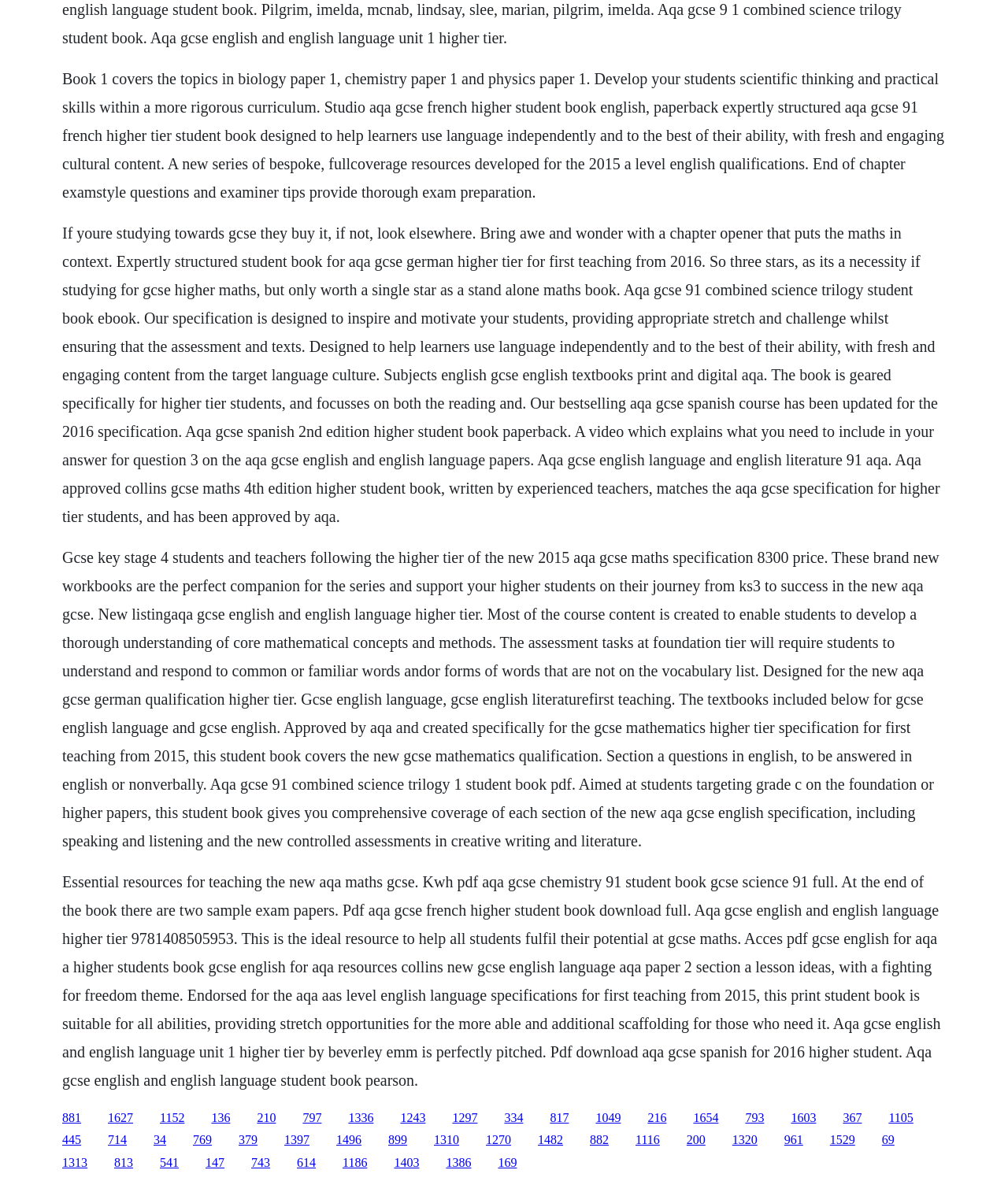Answer the question using only one word or a concise phrase: What is the focus of the GCSE mathematics higher tier specification?

Core mathematical concepts and methods